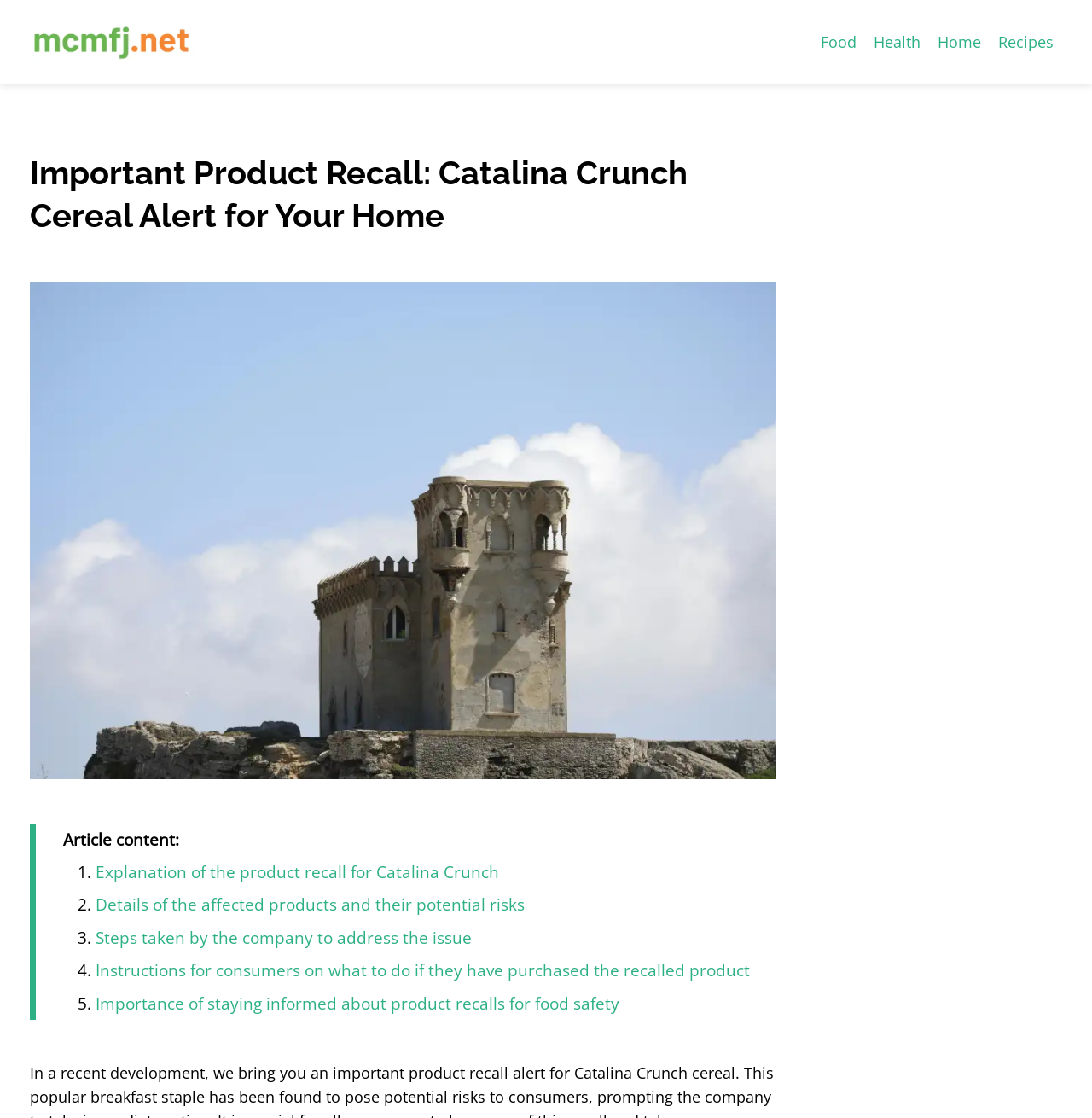Identify the bounding box coordinates for the element you need to click to achieve the following task: "Visit the Food page". Provide the bounding box coordinates as four float numbers between 0 and 1, in the form [left, top, right, bottom].

[0.744, 0.024, 0.792, 0.05]